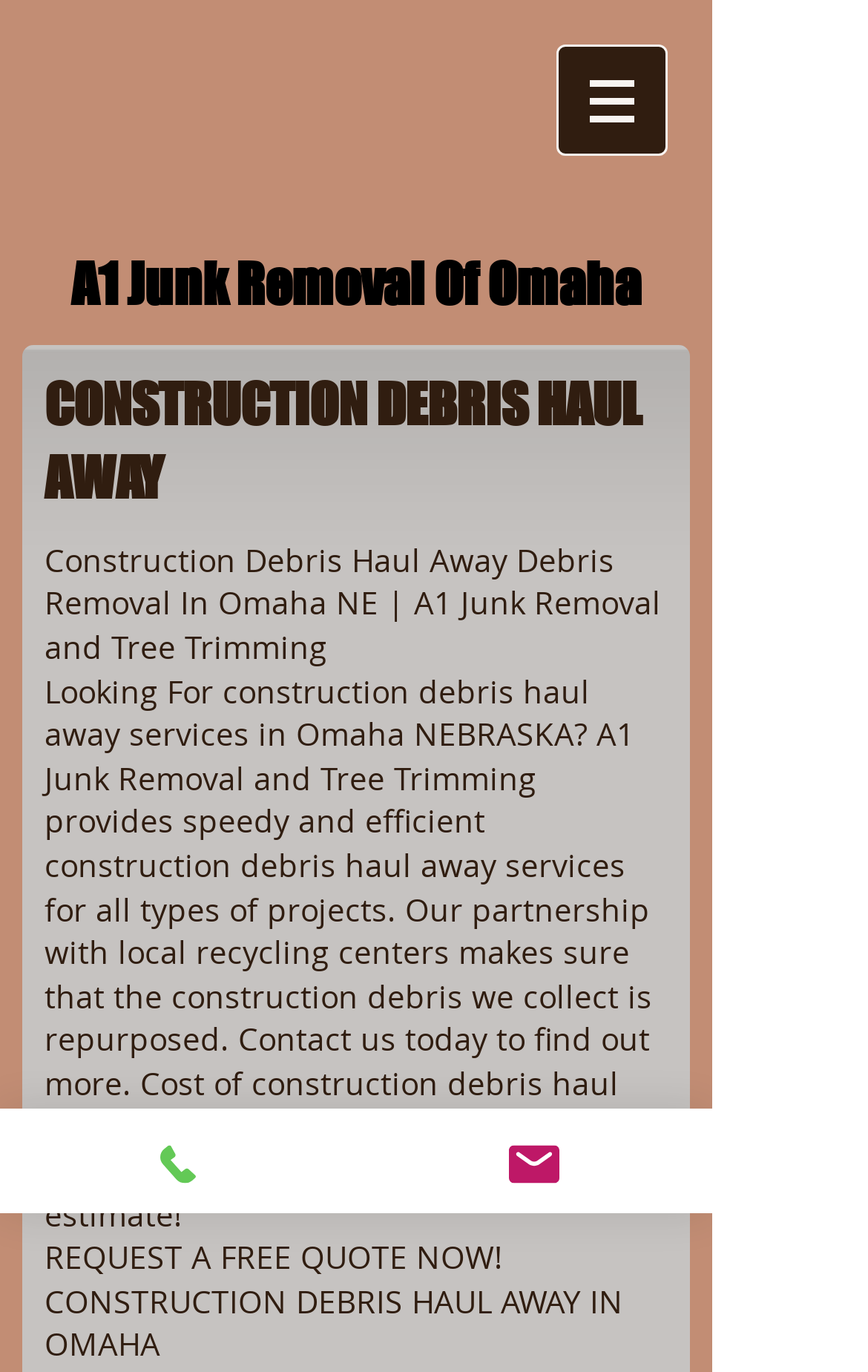Offer a detailed account of what is visible on the webpage.

The webpage is about A1 Junk Removal of Omaha, a company that offers construction debris haul away services in Omaha, Nebraska. At the top of the page, there is a navigation menu labeled "Site" with a button that has a popup menu. Next to the button is a small image.

Below the navigation menu, there is a large heading that reads "A1 Junk Removal Of Omaha" followed by a smaller heading that says "CONSTRUCTION DEBRIS HAUL AWAY". 

Under these headings, there is a paragraph of text that describes the company's construction debris haul away services, including their partnership with local recycling centers and their speedy and efficient service. The text also mentions that the company provides free estimates for their services.

Below this paragraph, there is a call-to-action button that says "REQUEST A FREE QUOTE NOW!" followed by another line of text that repeats the service offered, "CONSTRUCTION DEBRIS HAUL AWAY IN OMAHA".

At the bottom of the page, there are two links, one labeled "Phone" and the other labeled "Email", each accompanied by a small image. These links are likely contact information for the company.